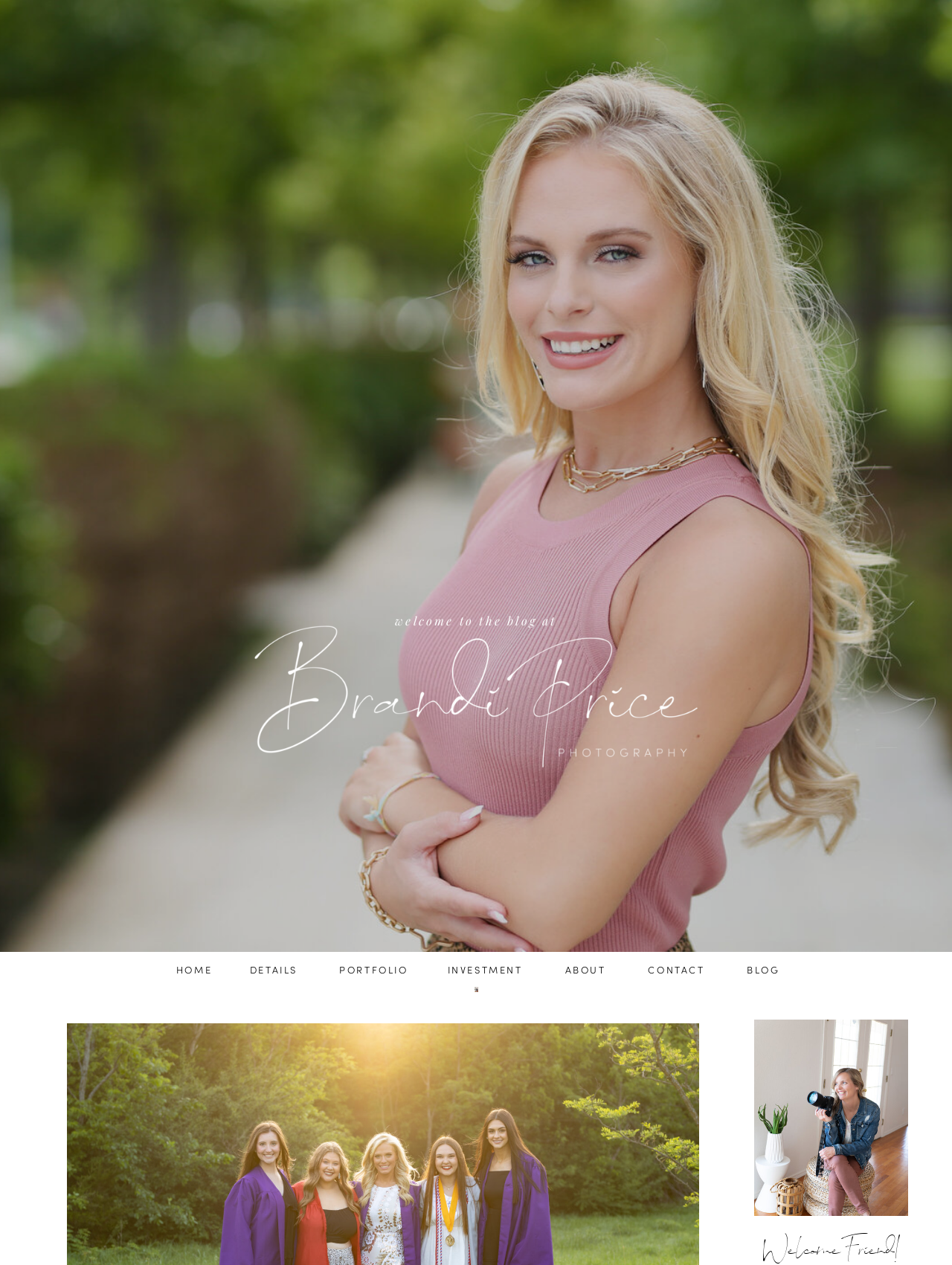Give a concise answer using only one word or phrase for this question:
What is the first menu item on the top navigation bar?

HOME